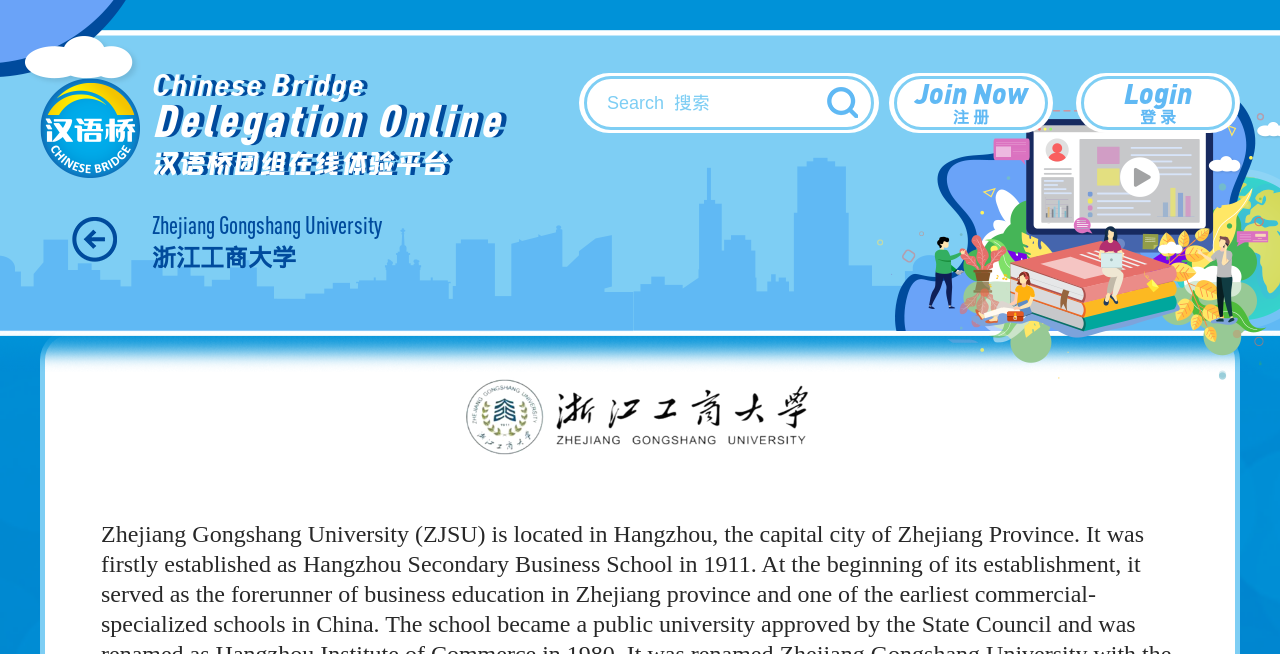How many images are on the webpage?
Please give a detailed and elaborate explanation in response to the question.

There are three image elements on the webpage, with bounding box coordinates [0.056, 0.332, 0.091, 0.401], [0.646, 0.132, 0.67, 0.18], and [0.361, 0.558, 0.639, 0.711], respectively.